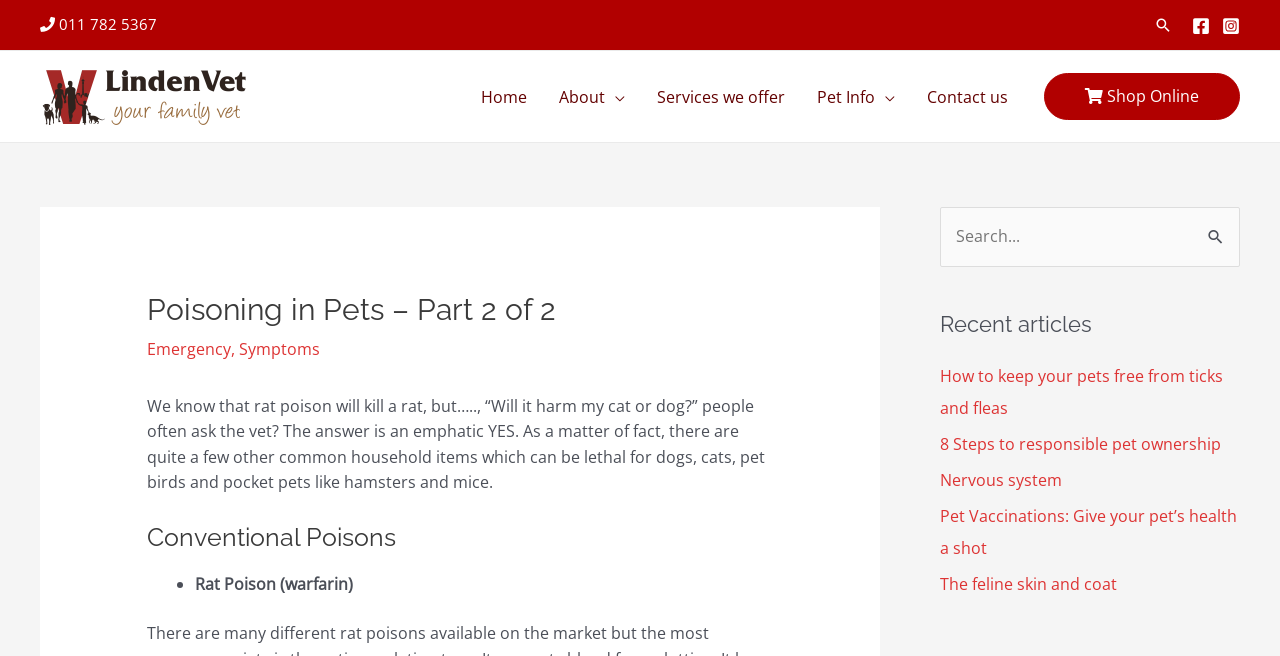What is one type of poison that can harm pets?
Provide a one-word or short-phrase answer based on the image.

Rat Poison (warfarin)